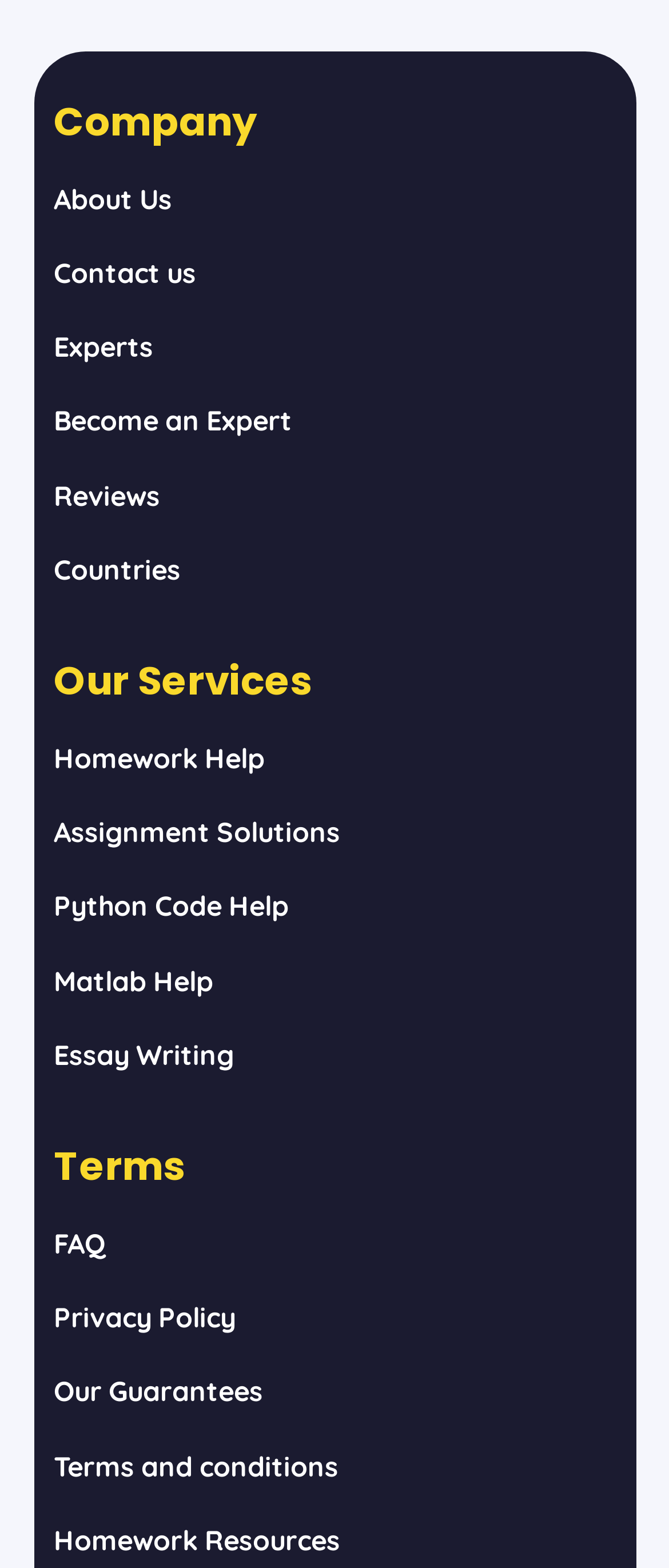What is the last link under 'Terms'?
Refer to the screenshot and respond with a concise word or phrase.

Terms and conditions